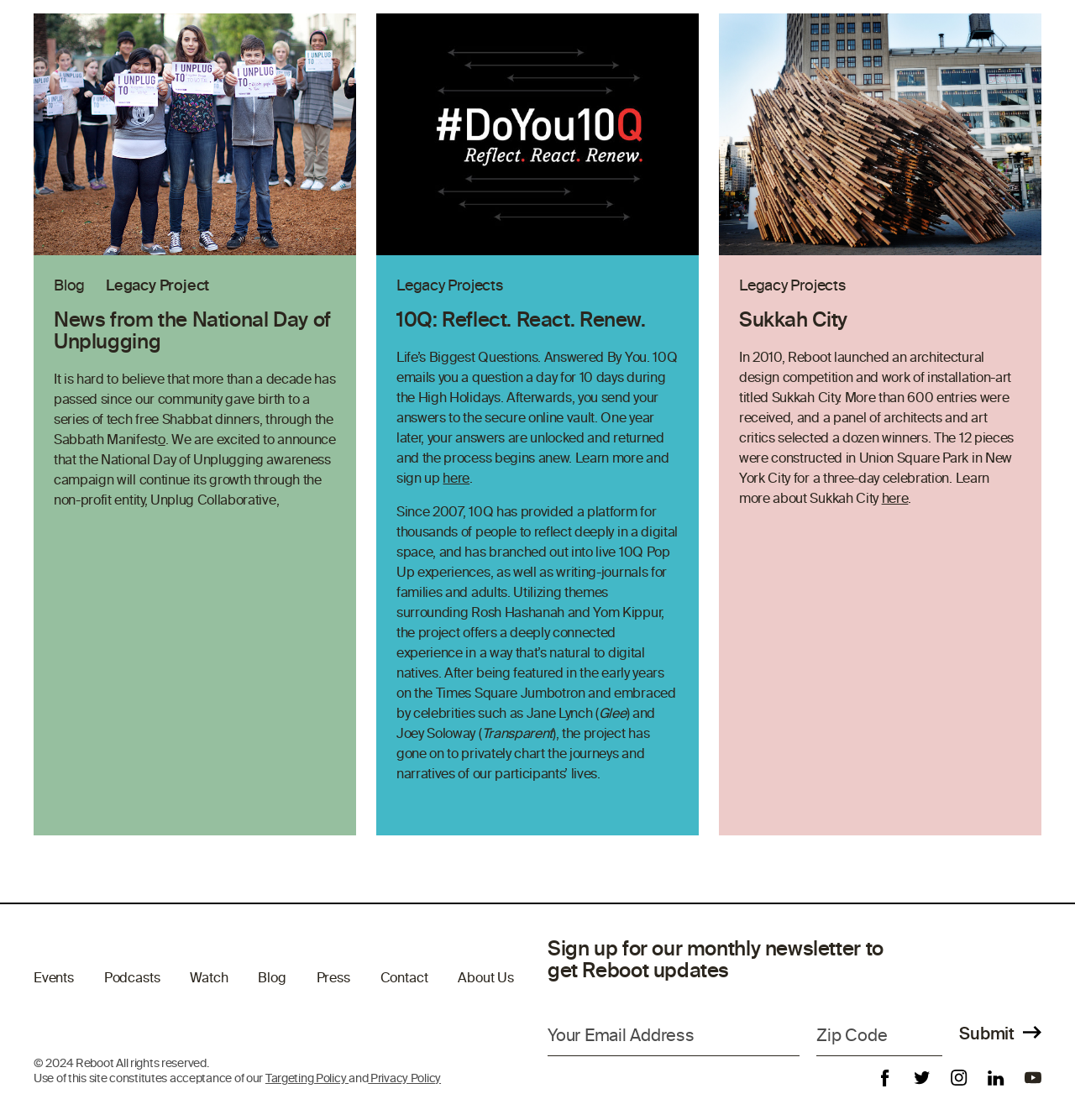Find the bounding box coordinates of the area that needs to be clicked in order to achieve the following instruction: "Click the 'here' link to learn more about 10Q". The coordinates should be specified as four float numbers between 0 and 1, i.e., [left, top, right, bottom].

[0.412, 0.419, 0.437, 0.434]